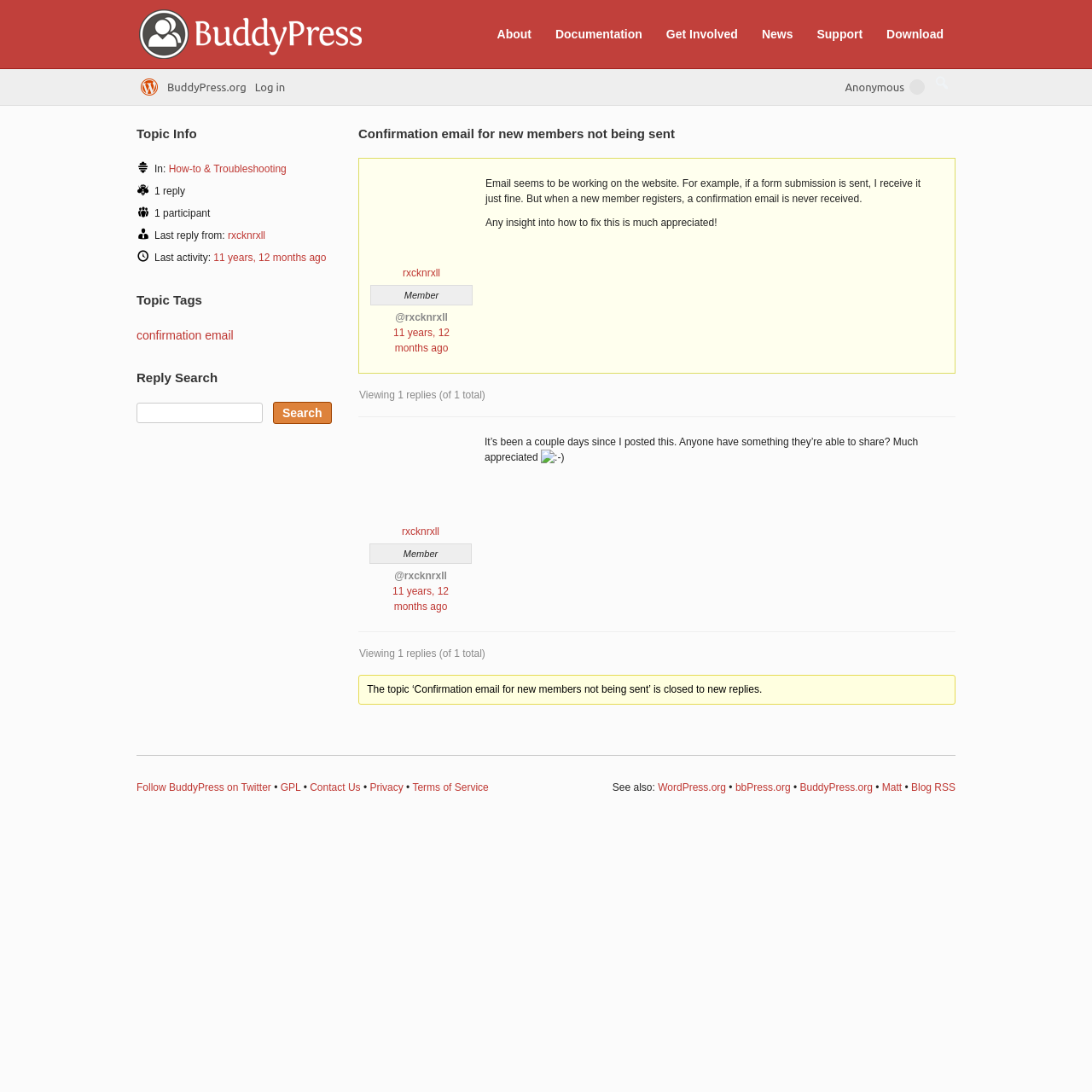Kindly provide the bounding box coordinates of the section you need to click on to fulfill the given instruction: "View the 'How-to & Troubleshooting' topic".

[0.154, 0.149, 0.262, 0.16]